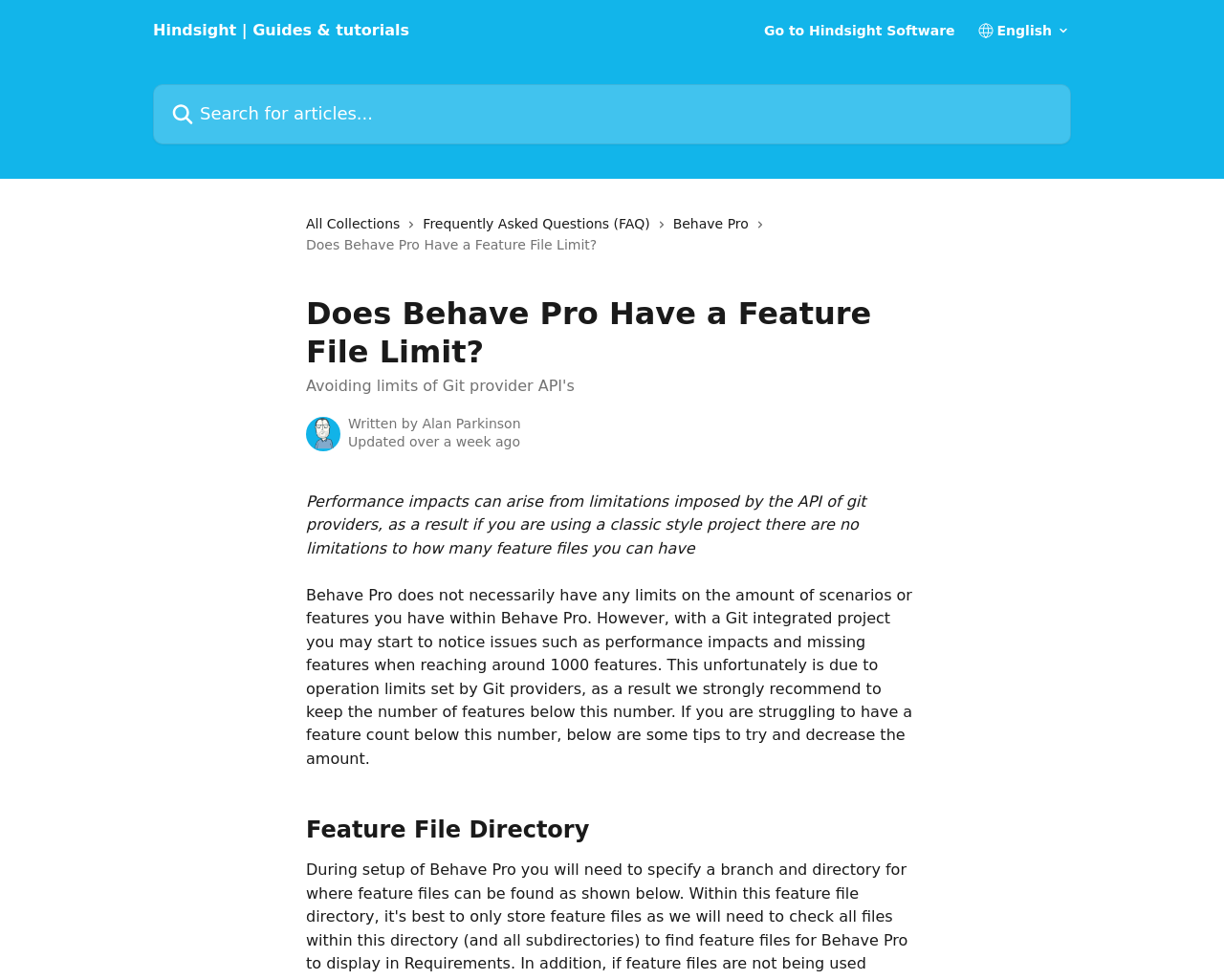Find the primary header on the webpage and provide its text.

Feature File Directory